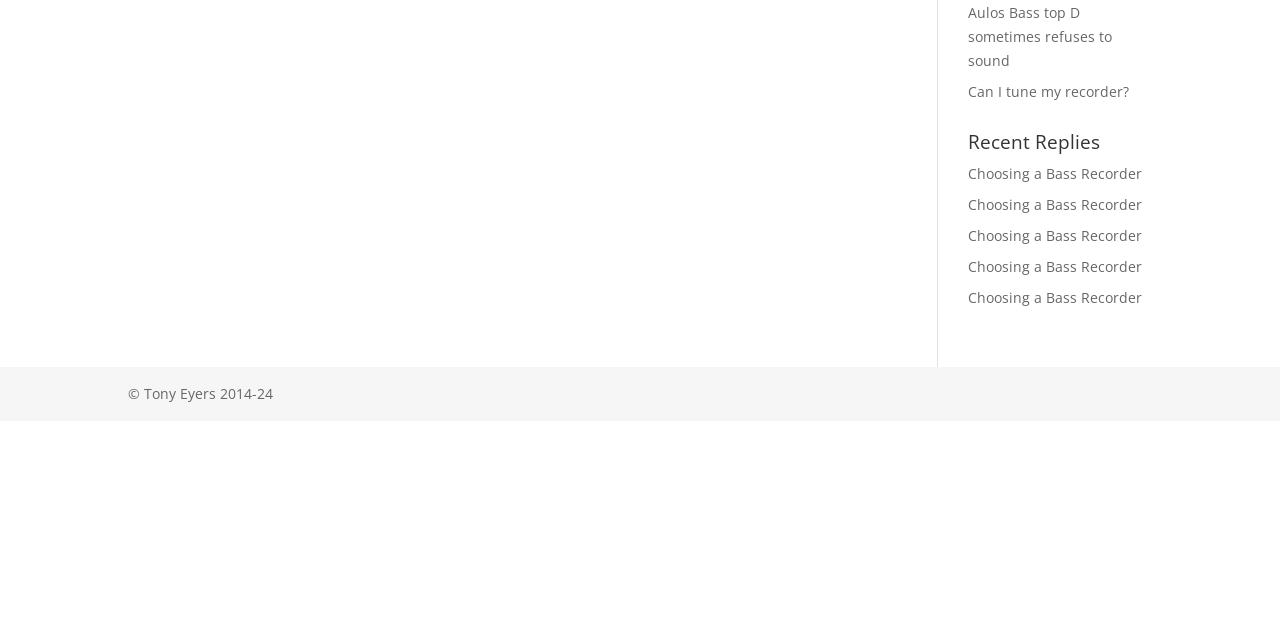Identify and provide the bounding box for the element described by: "Choosing a Bass Recorder".

[0.756, 0.449, 0.892, 0.479]